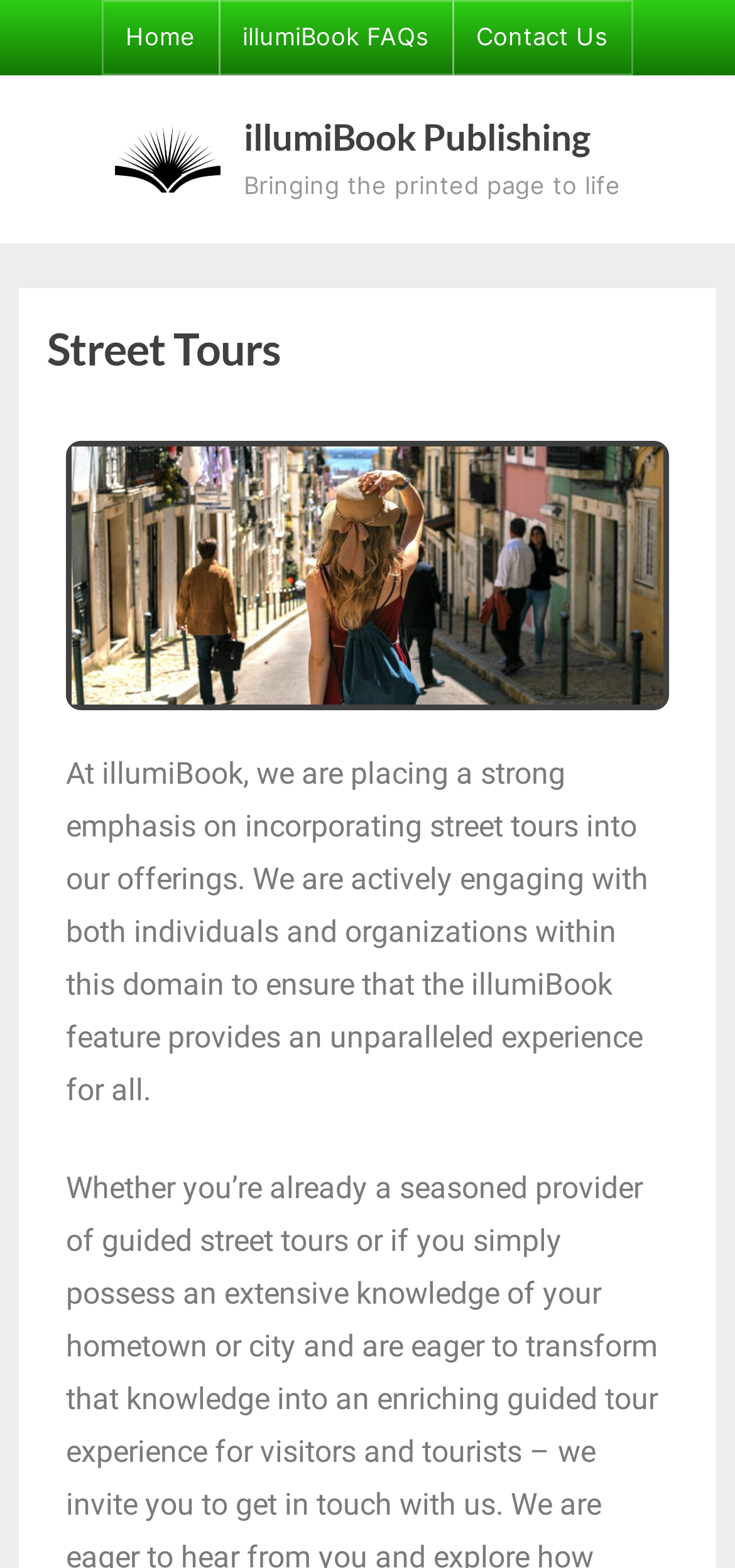Using the details in the image, give a detailed response to the question below:
What is the purpose of illumiBook's feature?

The purpose of illumiBook's feature can be understood by reading the static text 'At illumiBook, we are placing a strong emphasis on incorporating street tours into our offerings. We are actively engaging with both individuals and organizations within this domain to ensure that the illumiBook feature provides an unparalleled experience for all.' This text explains that the feature aims to provide a unique and exceptional experience for its users.